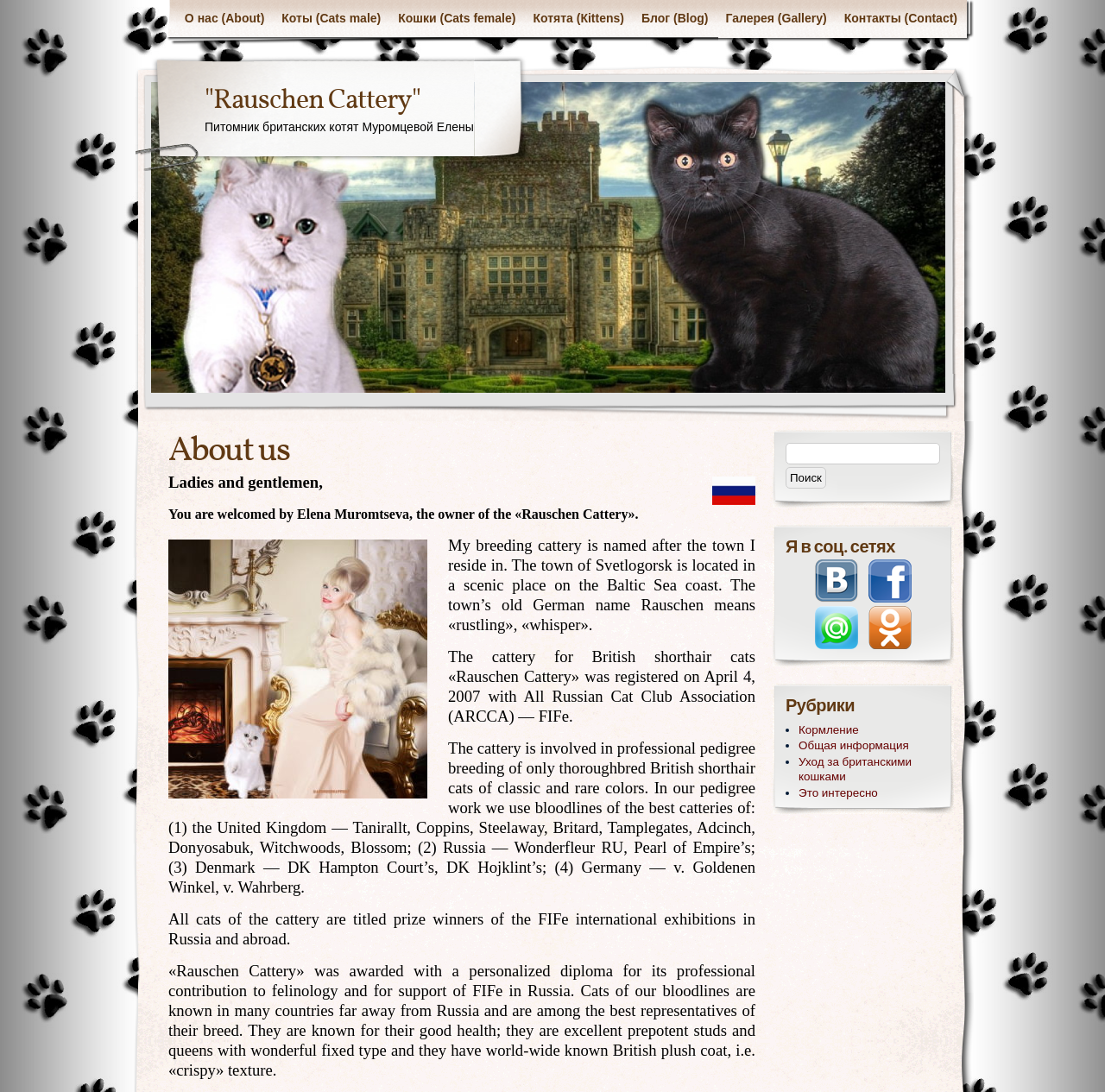Locate the bounding box coordinates of the clickable region necessary to complete the following instruction: "Click on the 'О нас (About)' link". Provide the coordinates in the format of four float numbers between 0 and 1, i.e., [left, top, right, bottom].

[0.159, 0.0, 0.247, 0.034]